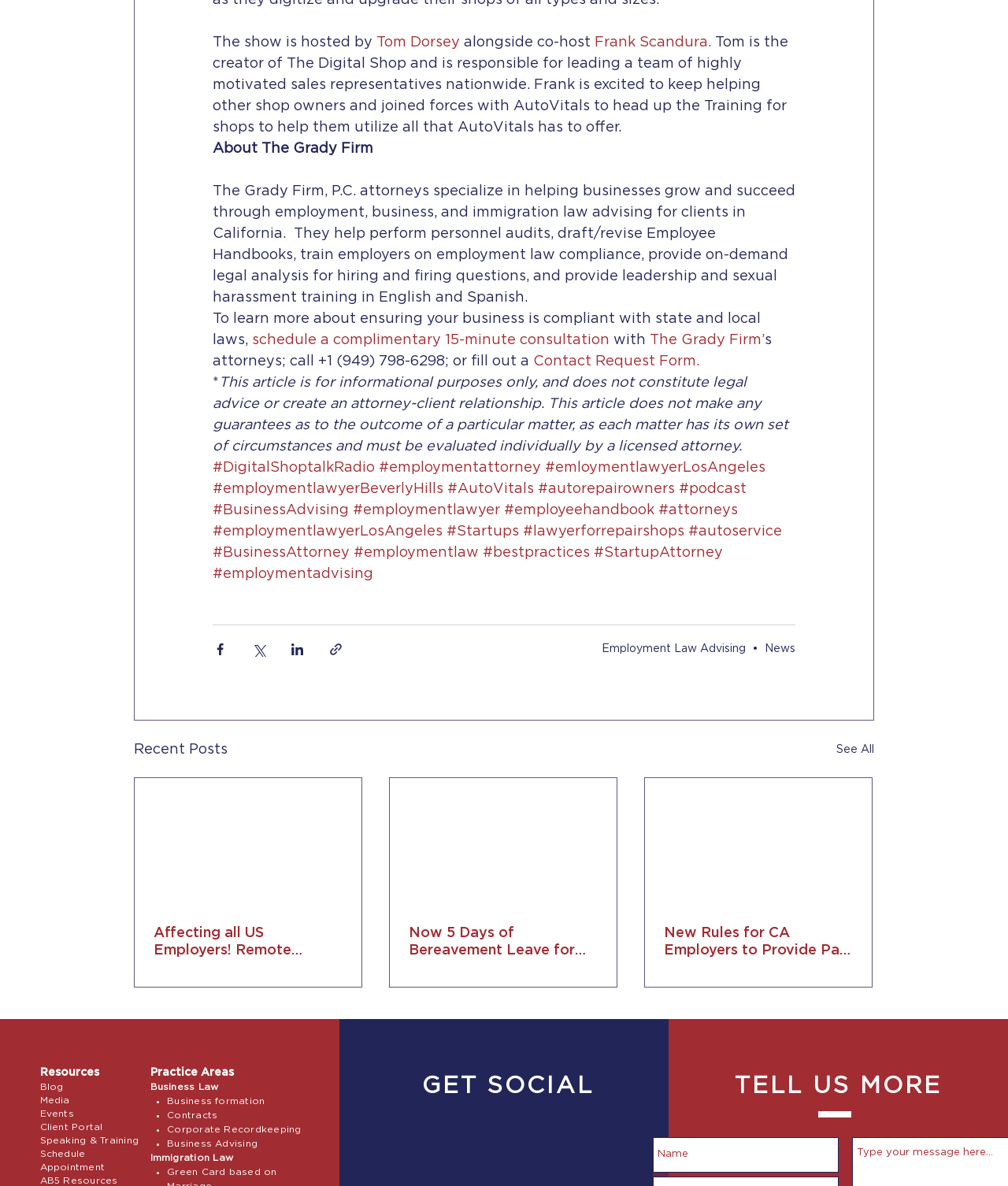Provide the bounding box coordinates of the HTML element described by the text: "Immigration Law".

[0.149, 0.97, 0.231, 0.981]